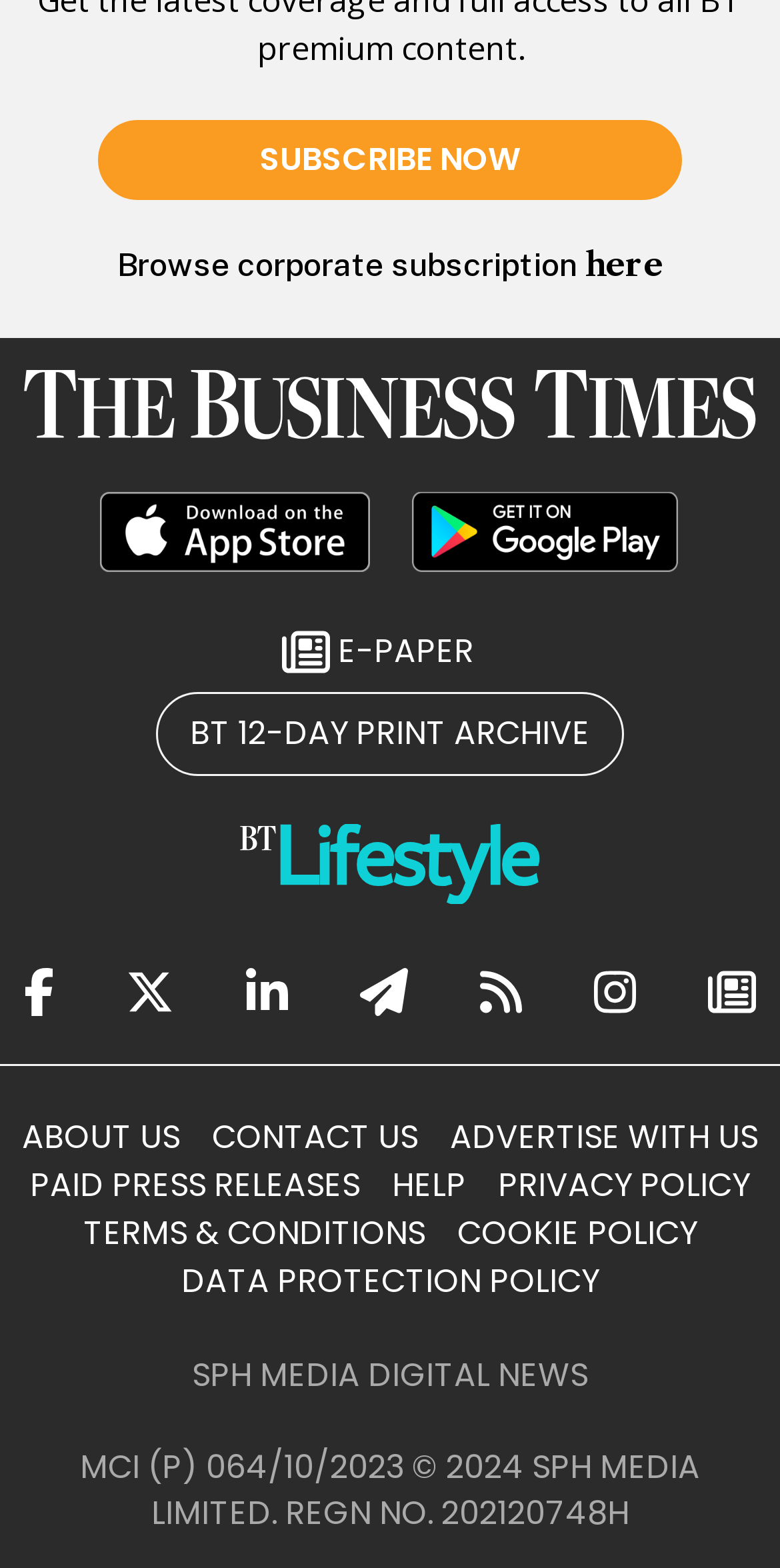Locate the bounding box coordinates of the region to be clicked to comply with the following instruction: "Download the app on Apple Store". The coordinates must be four float numbers between 0 and 1, in the form [left, top, right, bottom].

[0.128, 0.312, 0.474, 0.365]